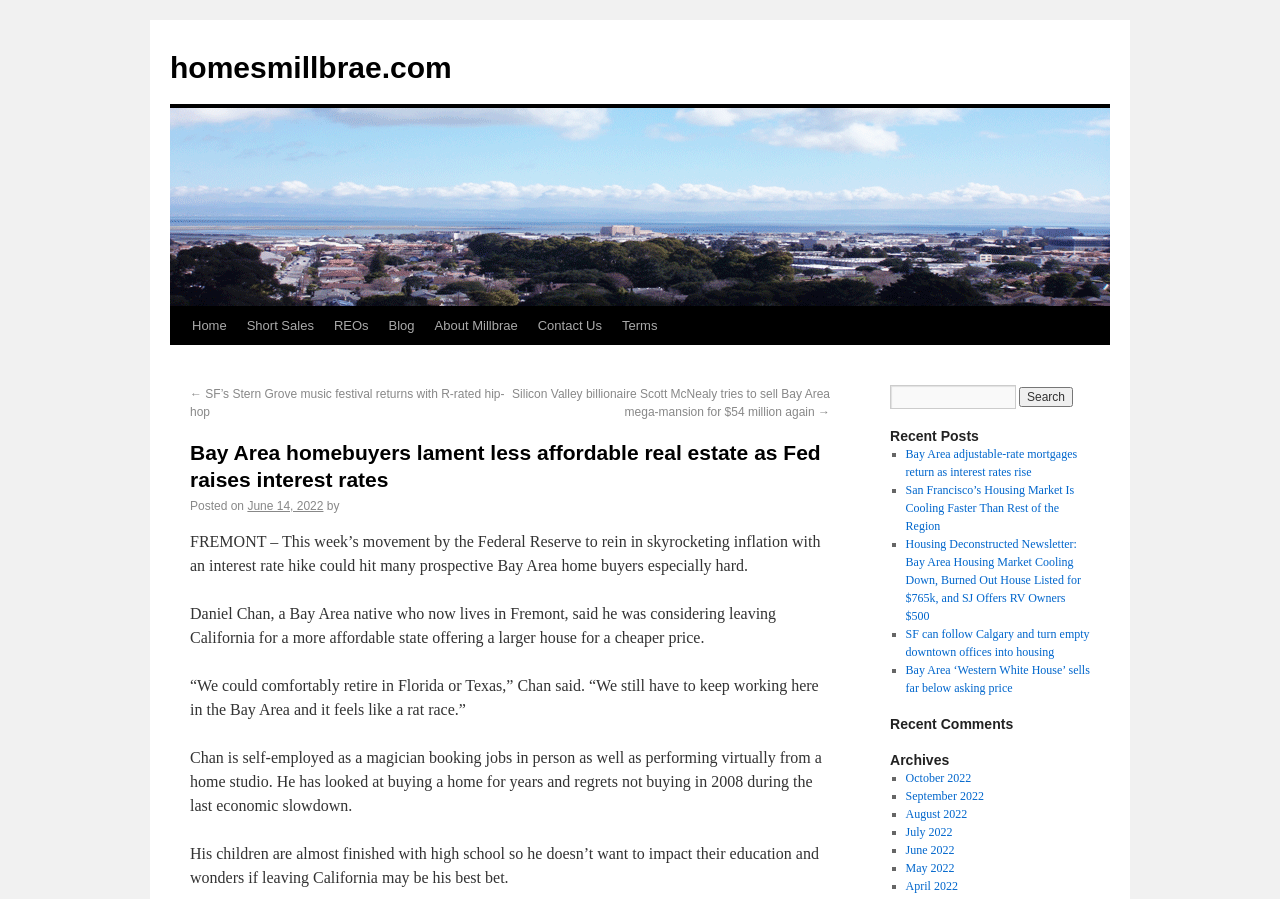Give the bounding box coordinates for the element described by: "Terms".

[0.478, 0.341, 0.521, 0.384]